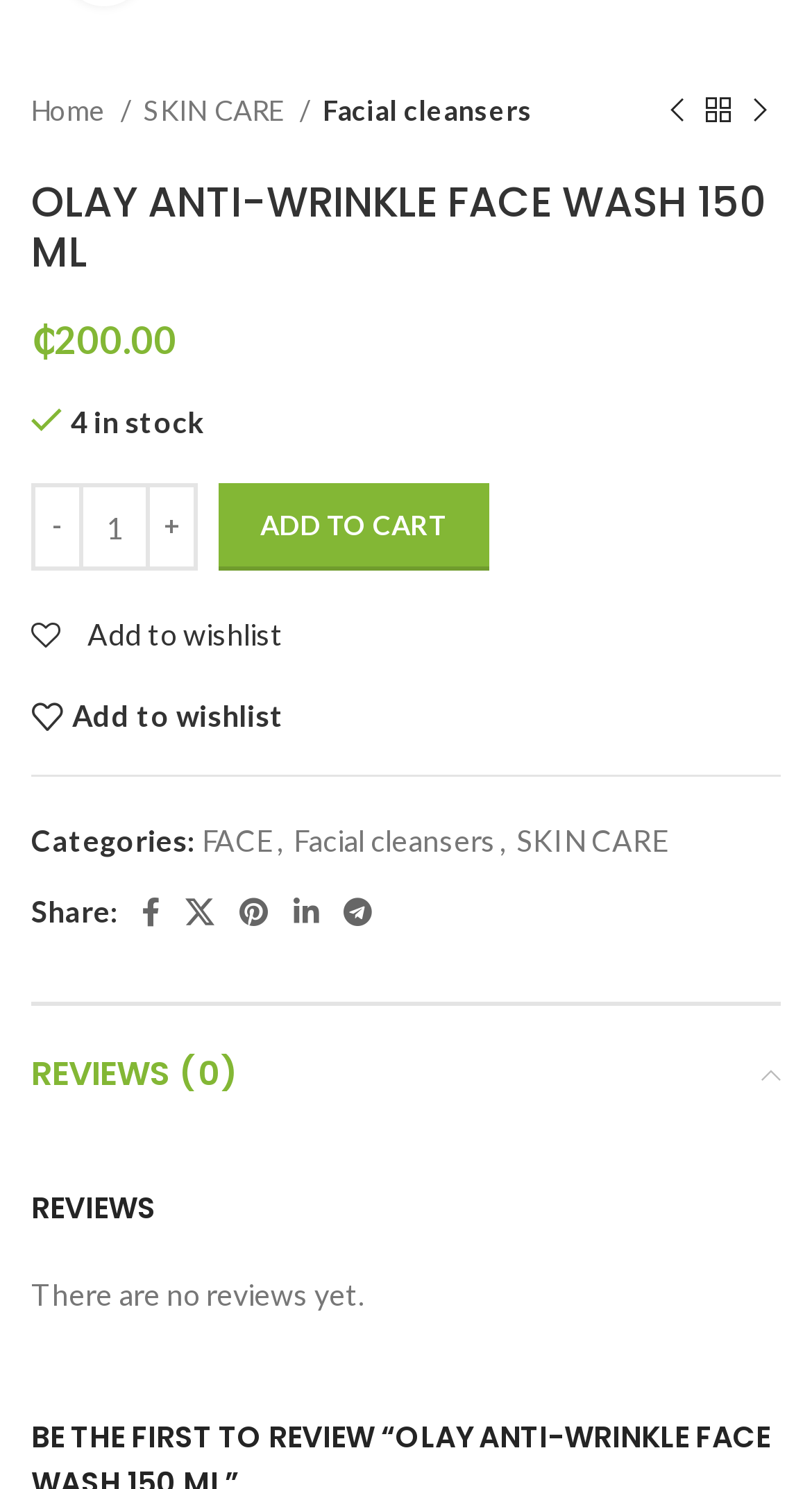Please determine the bounding box coordinates of the clickable area required to carry out the following instruction: "Go to home page". The coordinates must be four float numbers between 0 and 1, represented as [left, top, right, bottom].

[0.038, 0.061, 0.162, 0.09]